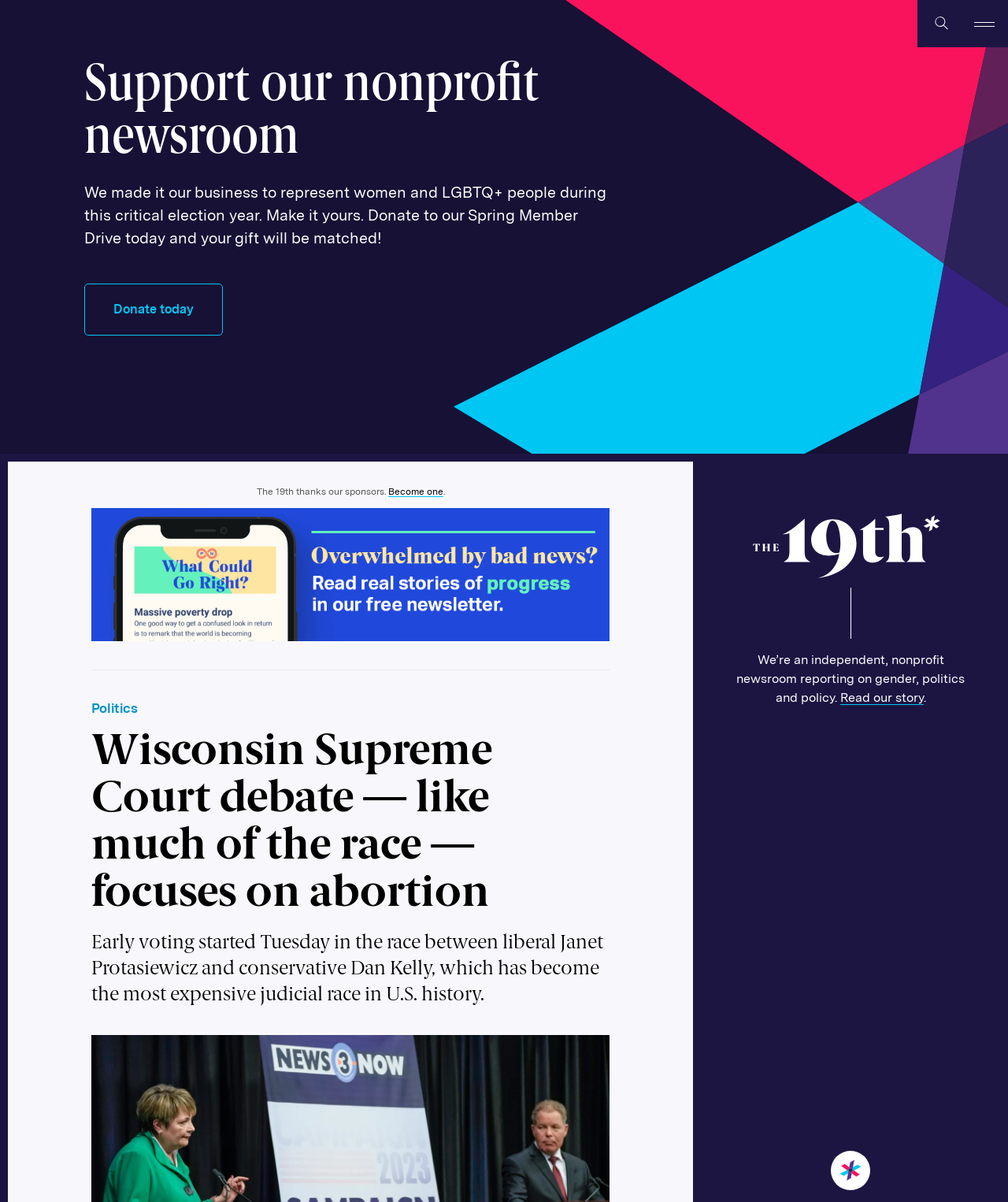What type of newsroom is reporting on the Wisconsin Supreme Court election?
Based on the visual details in the image, please answer the question thoroughly.

The type of newsroom reporting on the Wisconsin Supreme Court election is an independent, nonprofit newsroom, as mentioned in the text 'We’re an independent, nonprofit newsroom reporting on gender, politics and policy'.